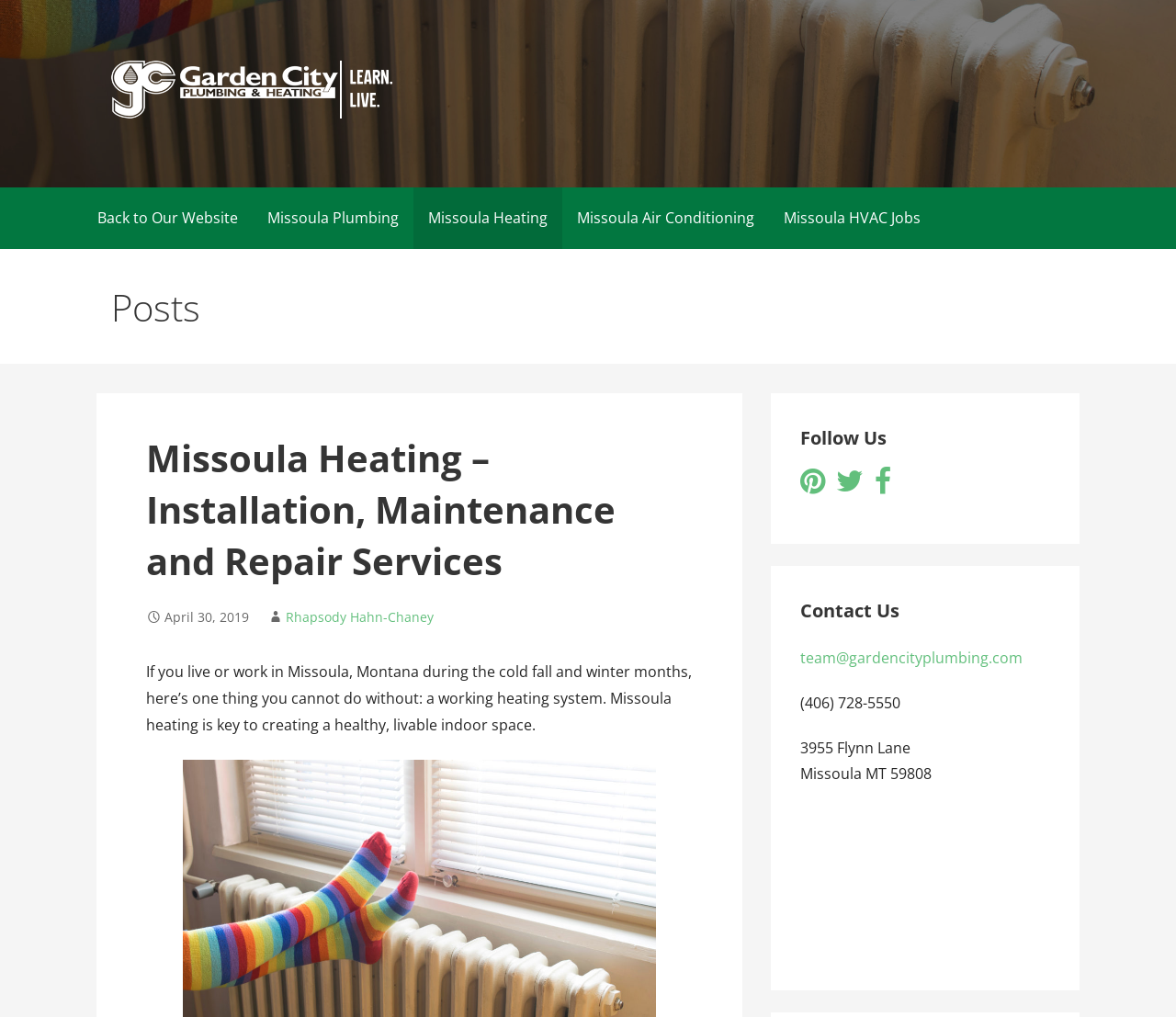How many social media links are available?
Deliver a detailed and extensive answer to the question.

The social media links are represented by icons, and there are three of them: '', '', and ''.